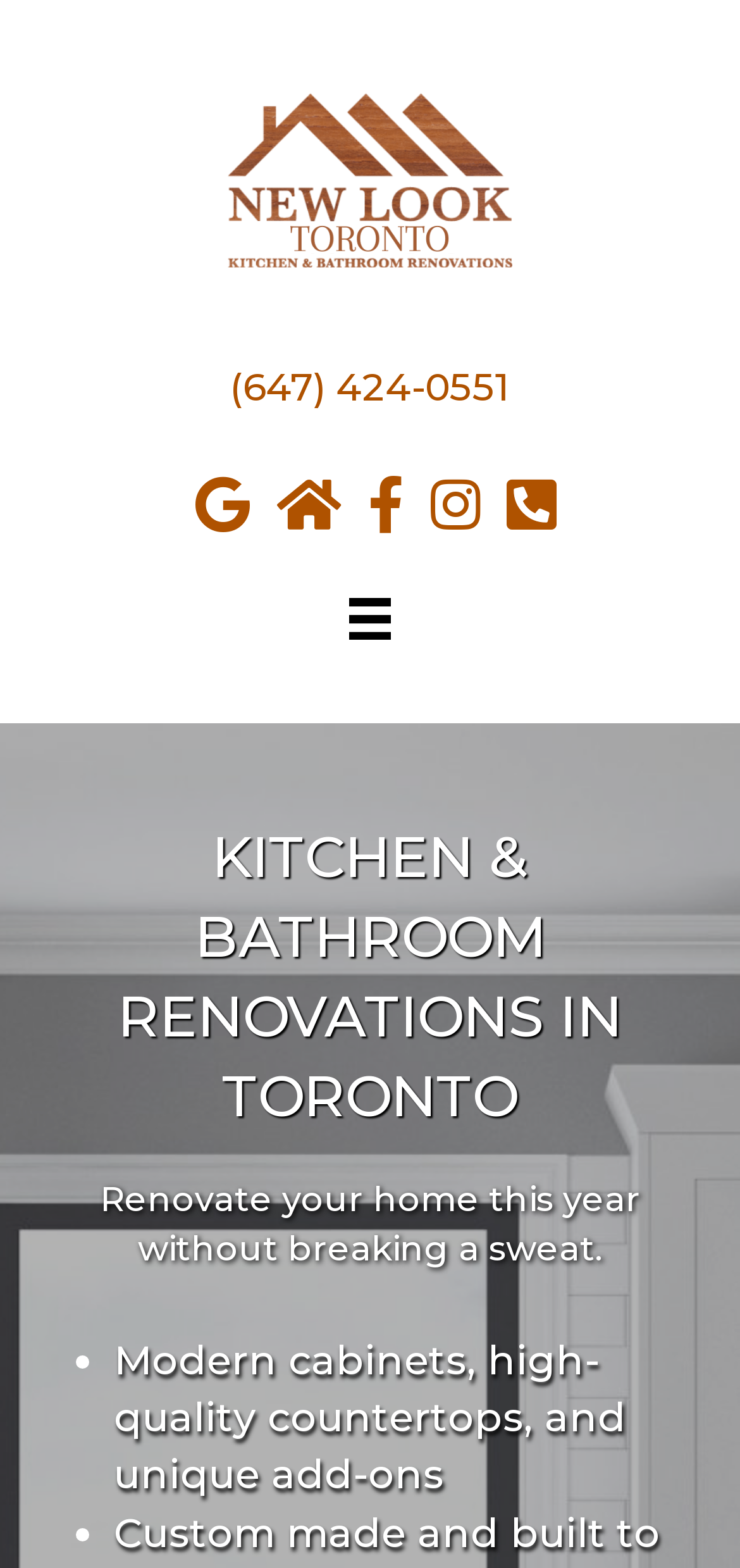Answer this question using a single word or a brief phrase:
What is the purpose of the button with an image?

Menu